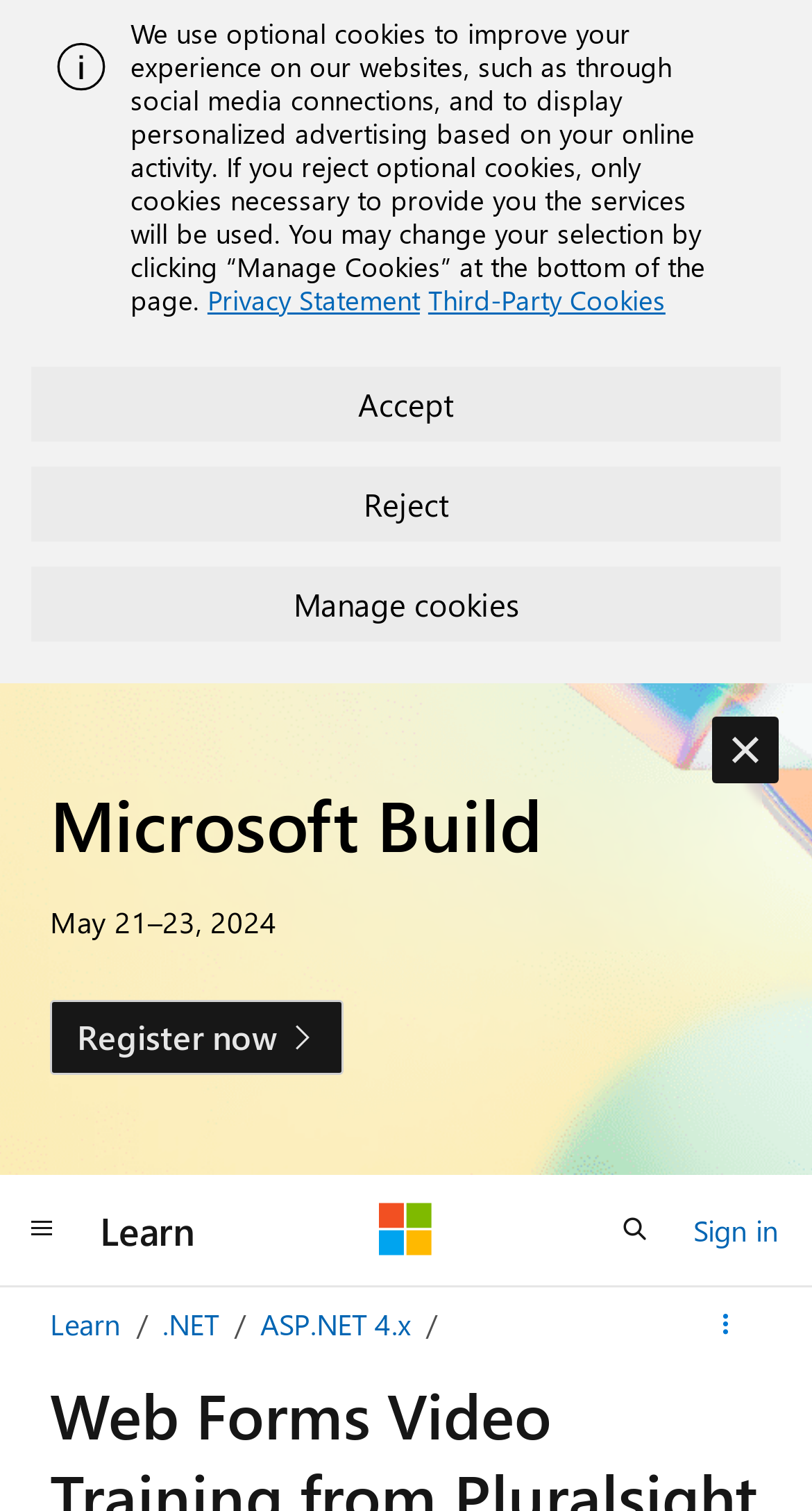Indicate the bounding box coordinates of the clickable region to achieve the following instruction: "View ASP.NET 4.x page."

[0.321, 0.863, 0.505, 0.889]